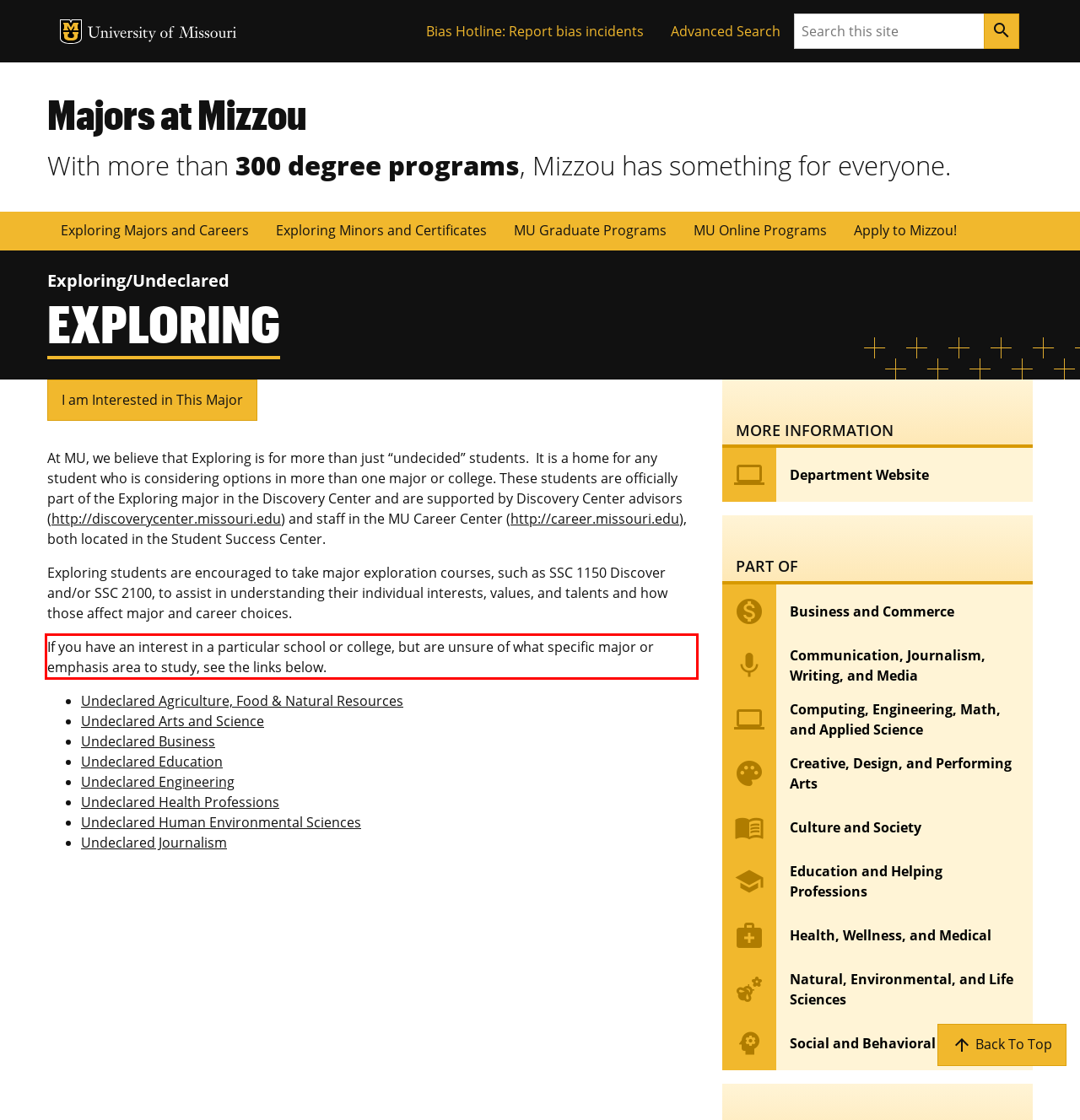You have a screenshot of a webpage with a UI element highlighted by a red bounding box. Use OCR to obtain the text within this highlighted area.

If you have an interest in a particular school or college, but are unsure of what specific major or emphasis area to study, see the links below.